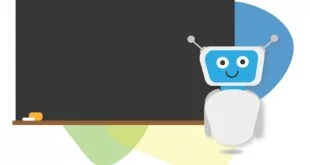Provide an extensive narrative of what is shown in the image.

The image features a friendly cartoon robot character with a rounded body and a square head, adorned with a cheerful expression. It stands beside a traditional black chalkboard, which is blank on the left side, emphasizing the awaiting potential for learning or teaching. The robot, equipped with an antenna, appears eager to assist, embodying the theme of utilizing technology, particularly chatbots, for enhancing productivity and educational experiences. Soft, colorful shapes in the background add a modern touch, creating an inviting atmosphere for discussions around maximizing productivity with chatbot technology. This aligns with the article titled "Maximizing Productivity with Chatbots," likely reflecting the article’s focus on using innovation to improve efficiency.